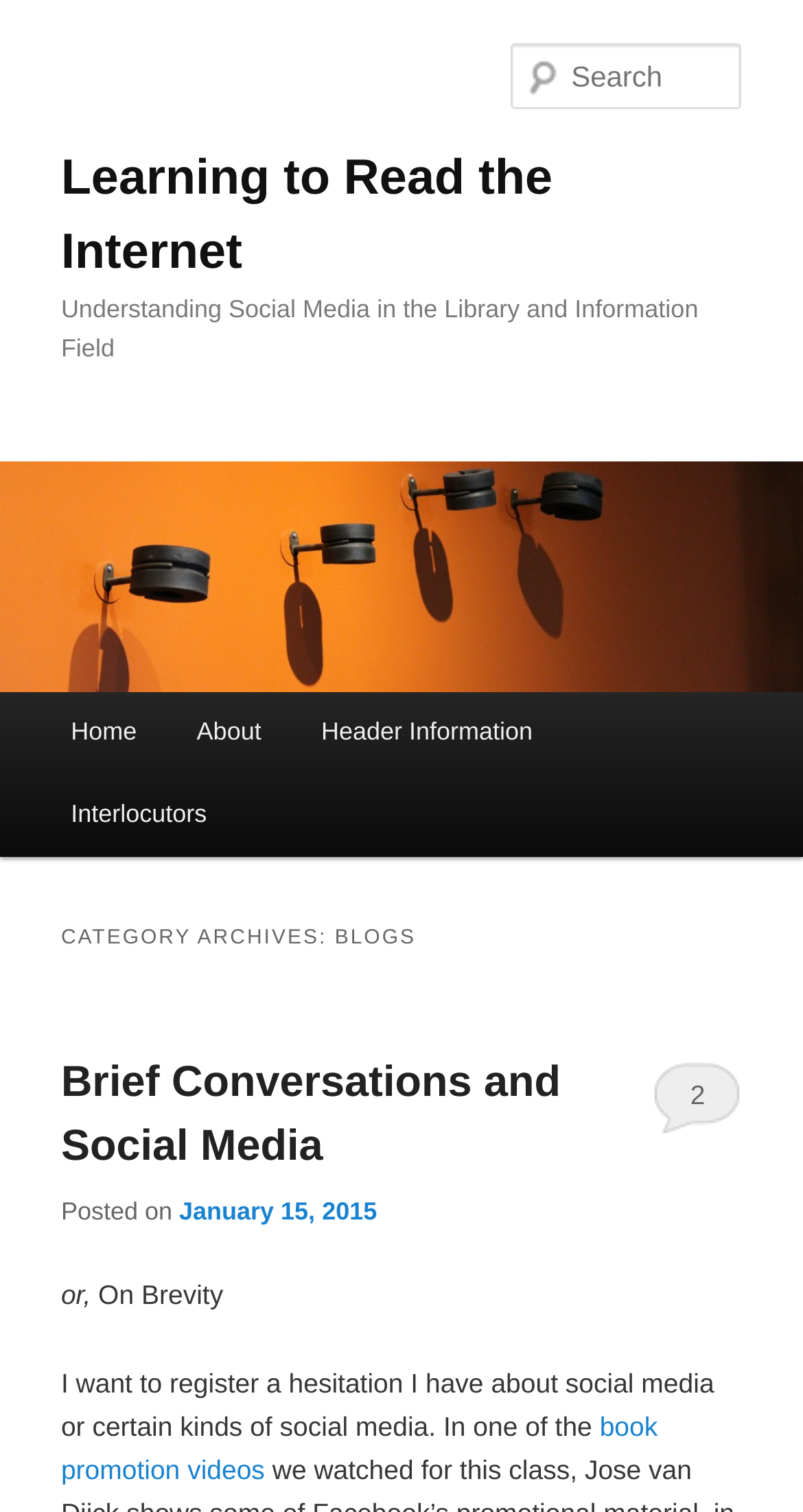Provide the bounding box coordinates of the area you need to click to execute the following instruction: "Search for a blog".

[0.637, 0.029, 0.924, 0.072]